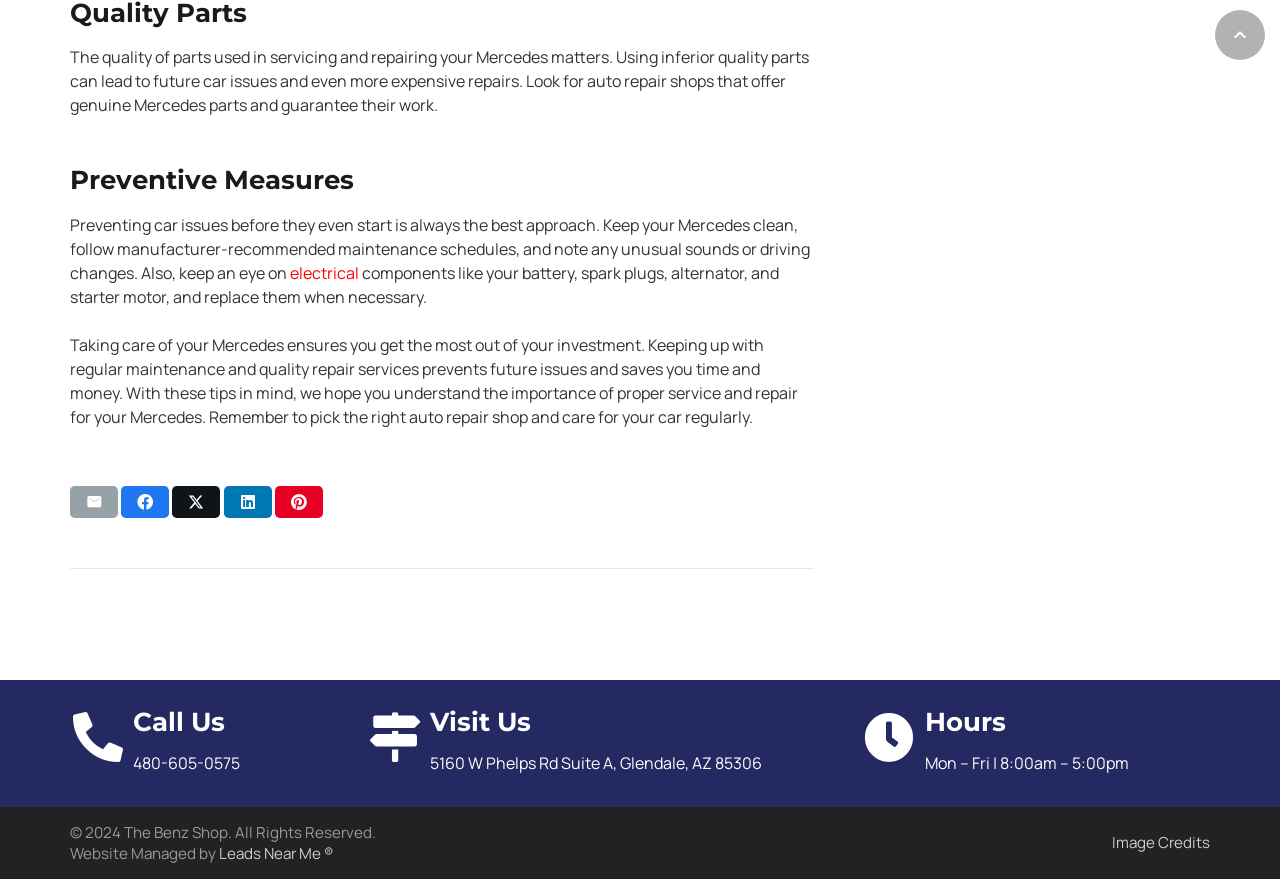What is recommended to prevent car issues?
Refer to the image and provide a one-word or short phrase answer.

Regular maintenance